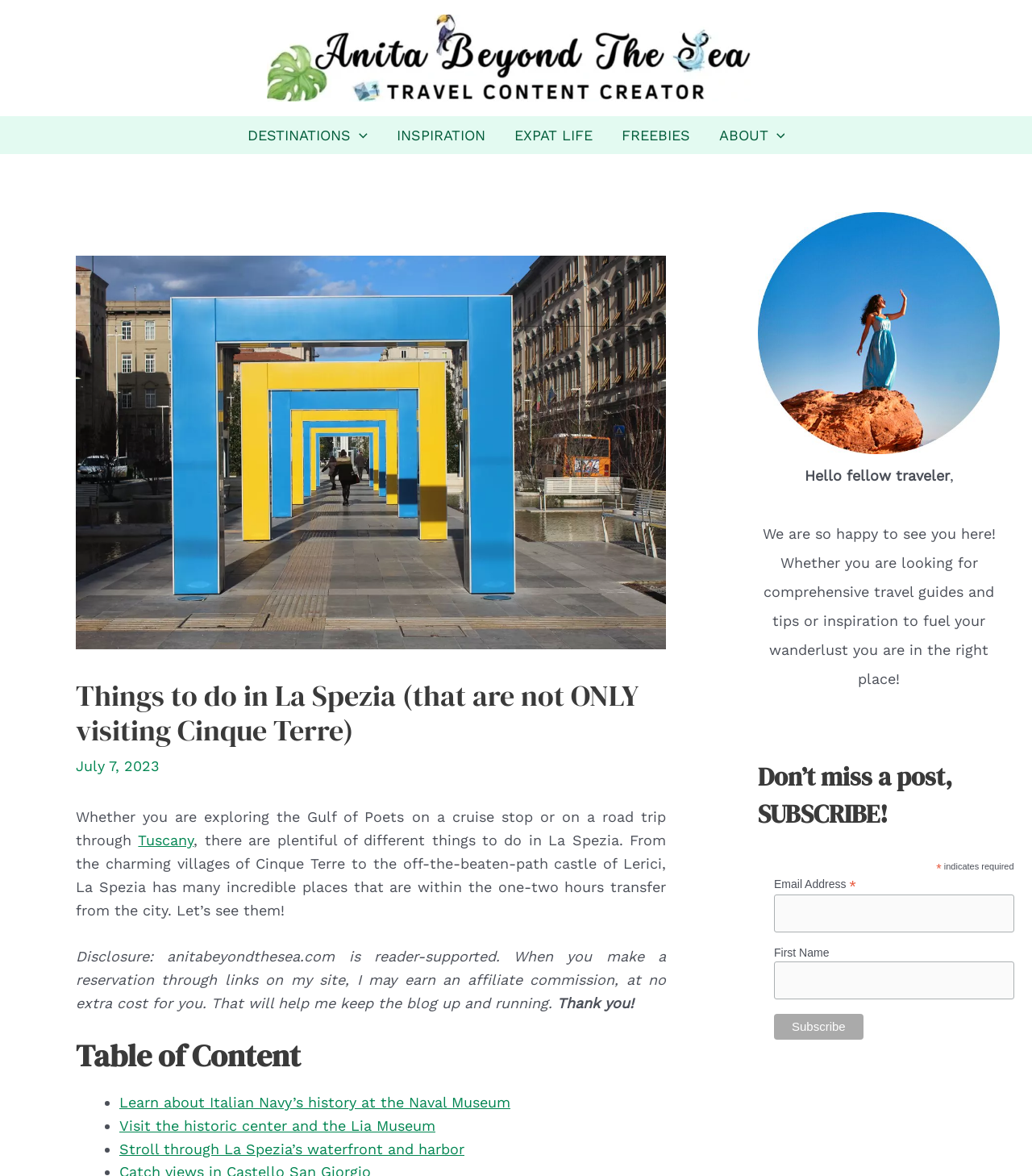Identify the bounding box for the UI element specified in this description: "Borough of Northampton". The coordinates must be four float numbers between 0 and 1, formatted as [left, top, right, bottom].

None